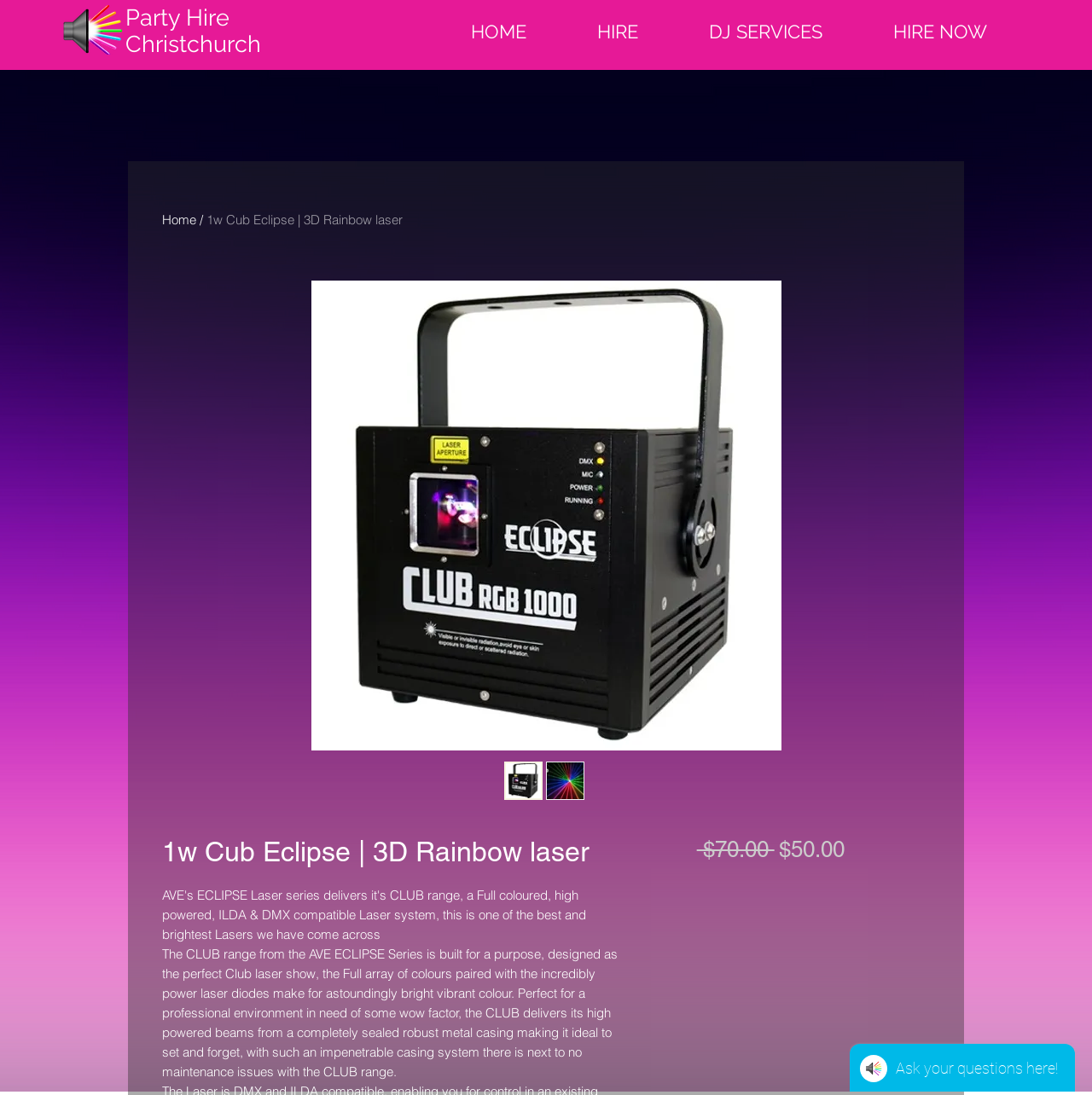Locate the bounding box coordinates of the element that needs to be clicked to carry out the instruction: "Check the Sale Price". The coordinates should be given as four float numbers ranging from 0 to 1, i.e., [left, top, right, bottom].

[0.772, 0.763, 0.818, 0.812]